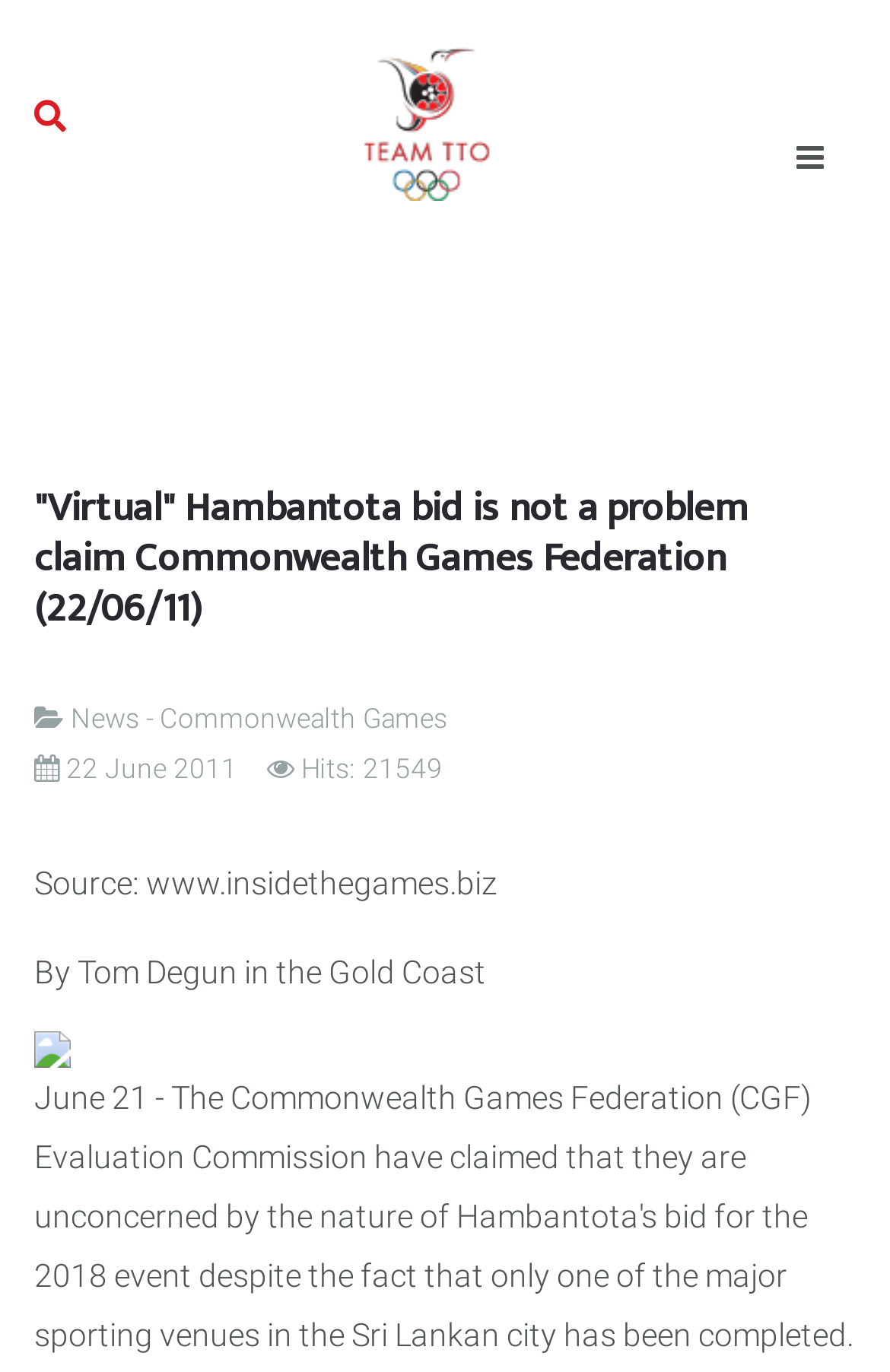Provide a one-word or one-phrase answer to the question:
How many hits does the article have?

21549